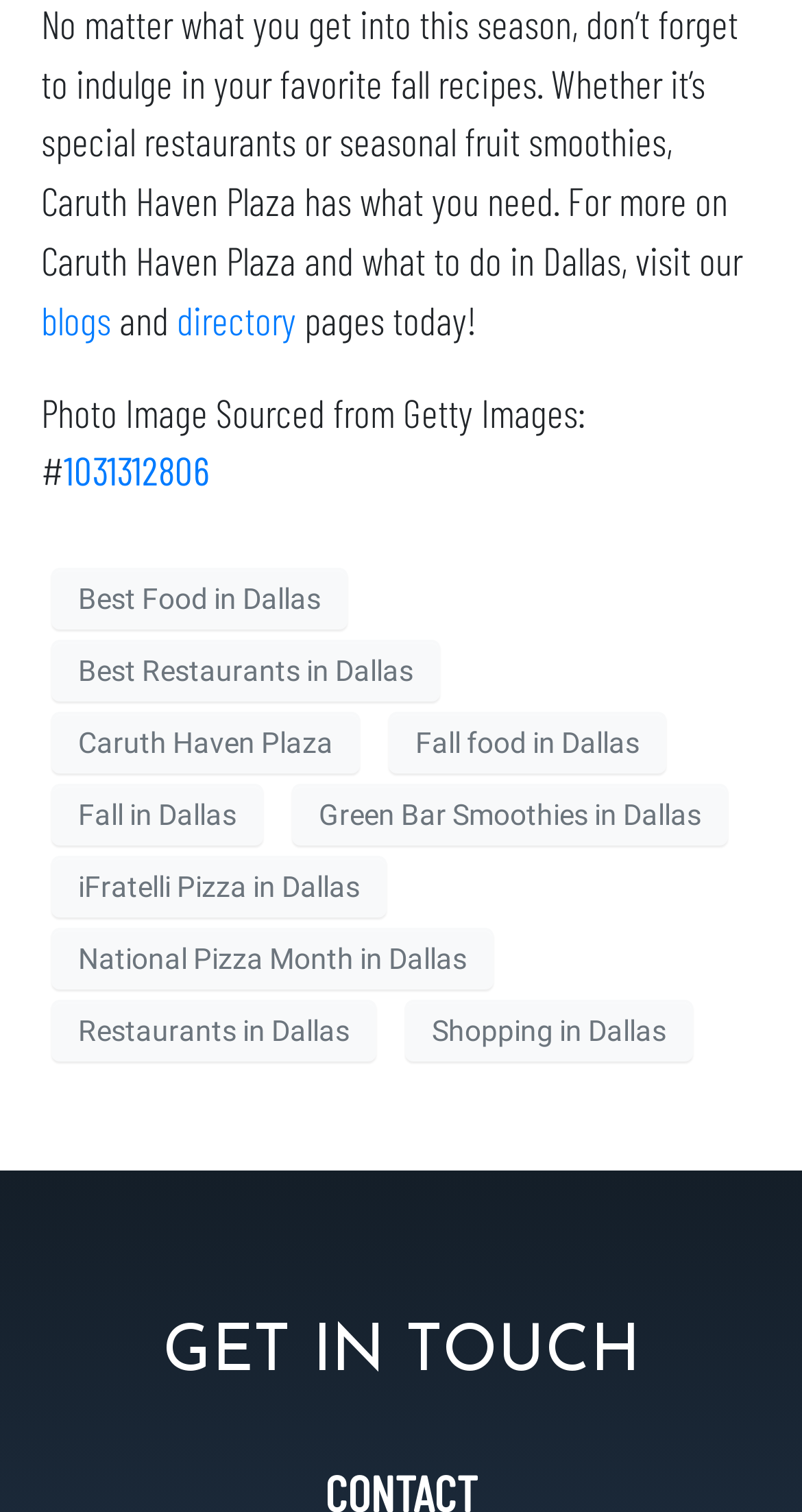Pinpoint the bounding box coordinates of the clickable area needed to execute the instruction: "visit blogs". The coordinates should be specified as four float numbers between 0 and 1, i.e., [left, top, right, bottom].

[0.051, 0.196, 0.138, 0.227]